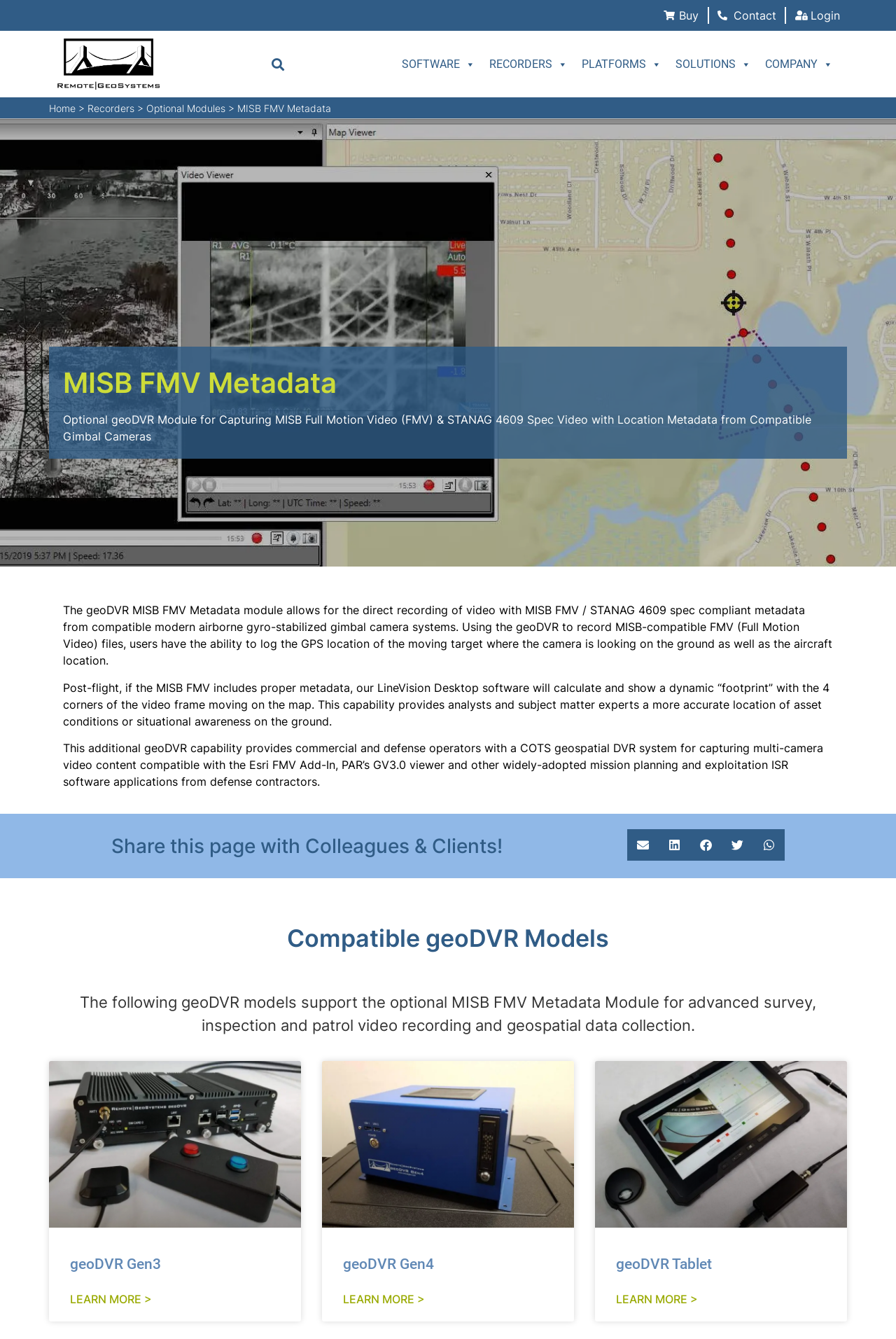Using the provided element description "alt="Remote GeoSystems Logo - Black"", determine the bounding box coordinates of the UI element.

[0.062, 0.028, 0.18, 0.068]